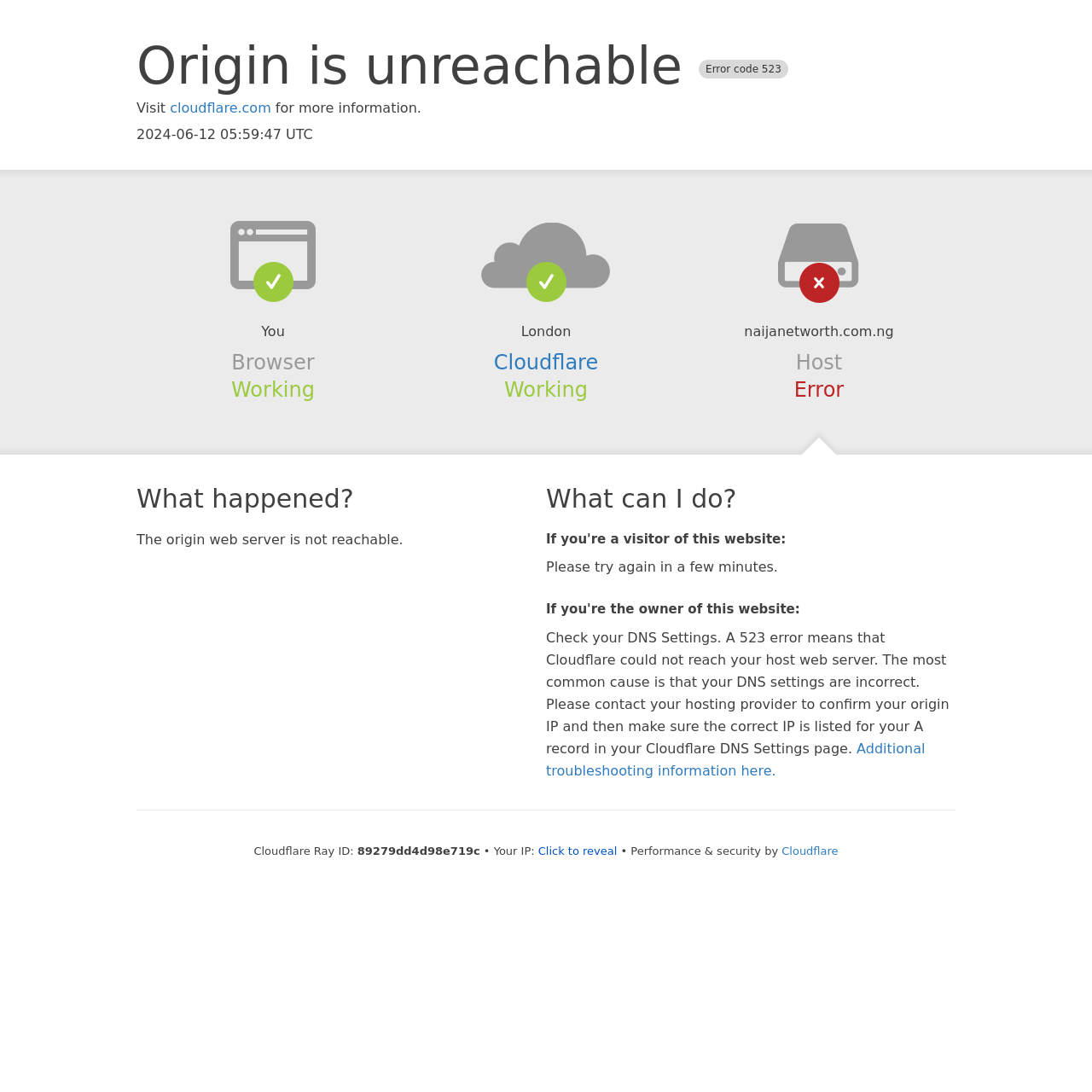Provide a one-word or one-phrase answer to the question:
What is the error code?

523